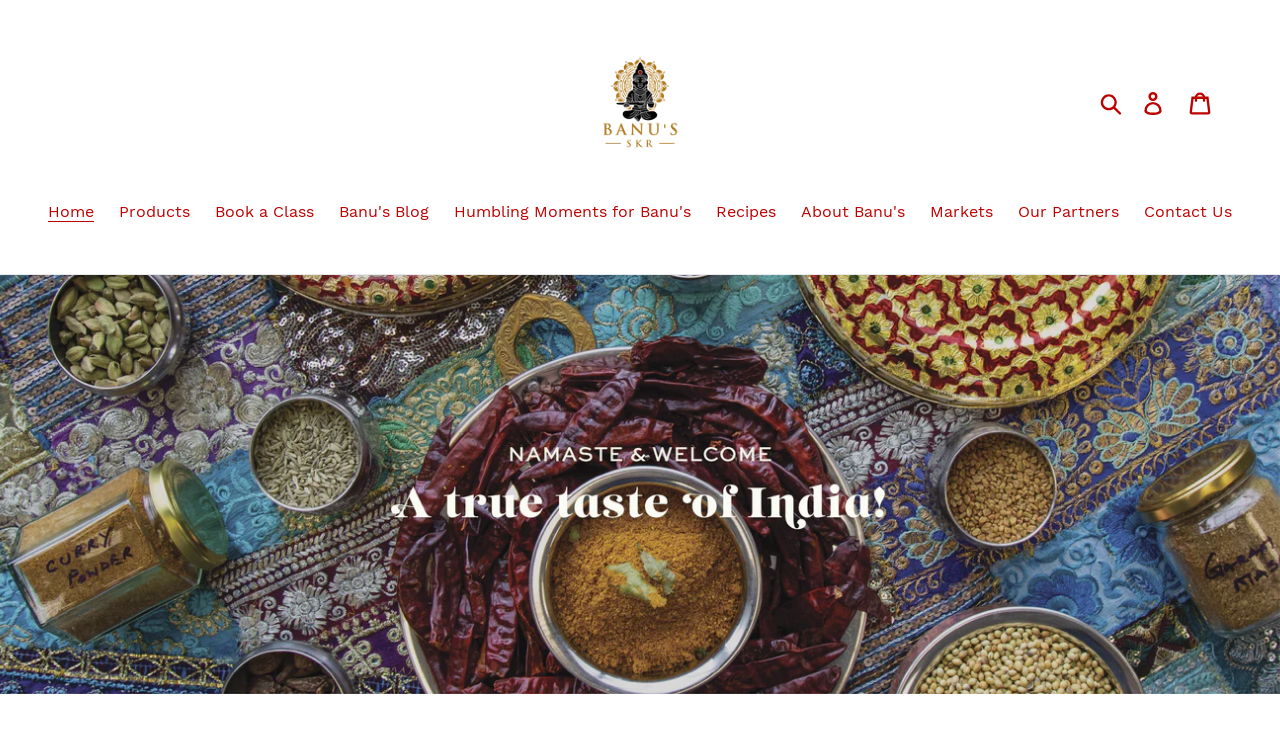Extract the bounding box coordinates for the described element: "Humbling Moments for Banu's". The coordinates should be represented as four float numbers between 0 and 1: [left, top, right, bottom].

[0.347, 0.266, 0.548, 0.301]